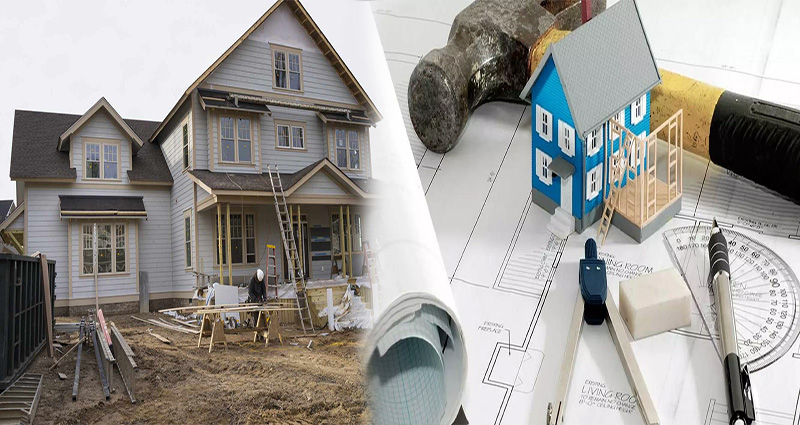Provide a short answer to the following question with just one word or phrase: What is the relationship between the image and the article?

The image complements the article